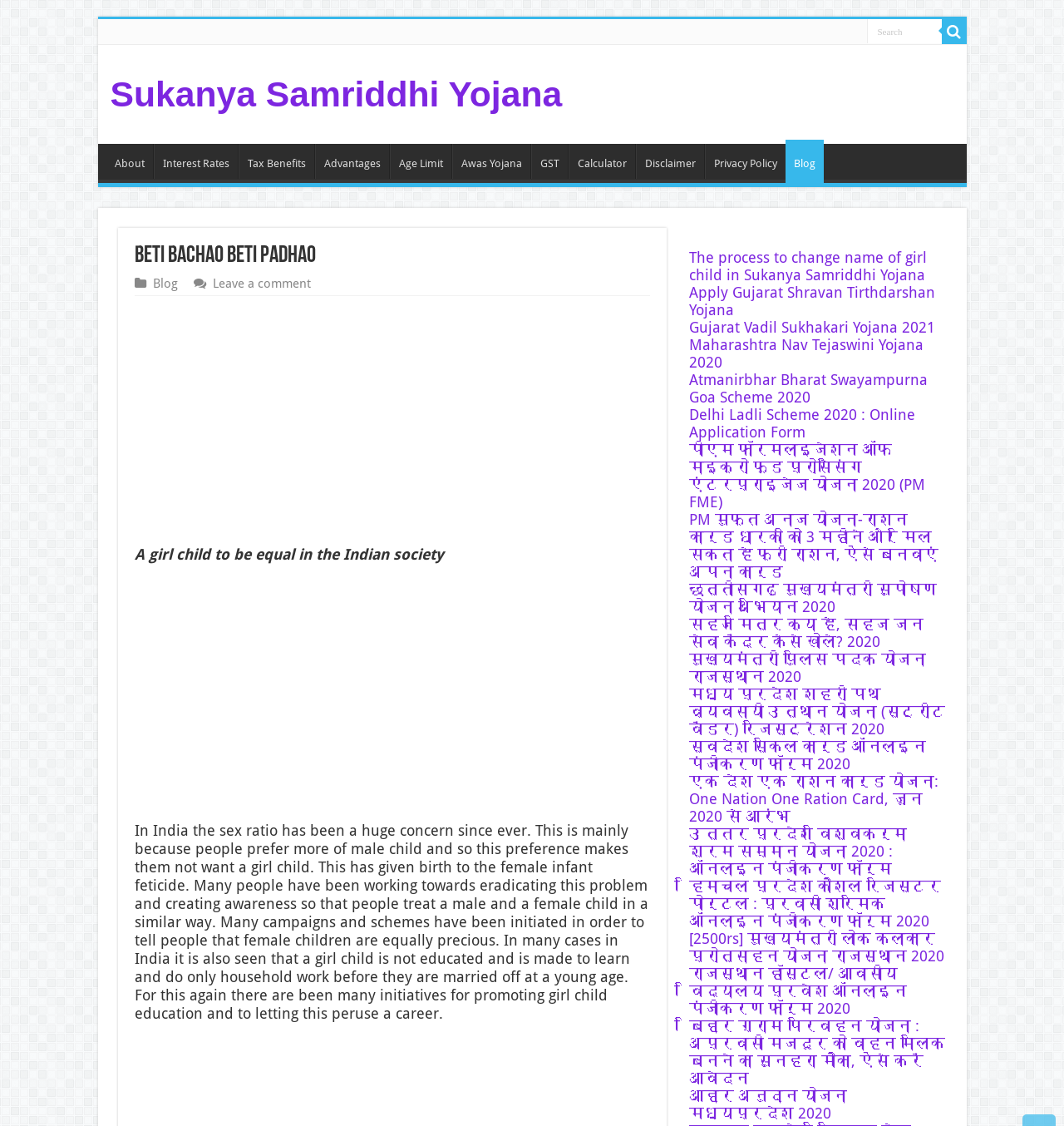Please determine the bounding box coordinates for the element that should be clicked to follow these instructions: "Click on the 'About' link".

[0.1, 0.128, 0.143, 0.159]